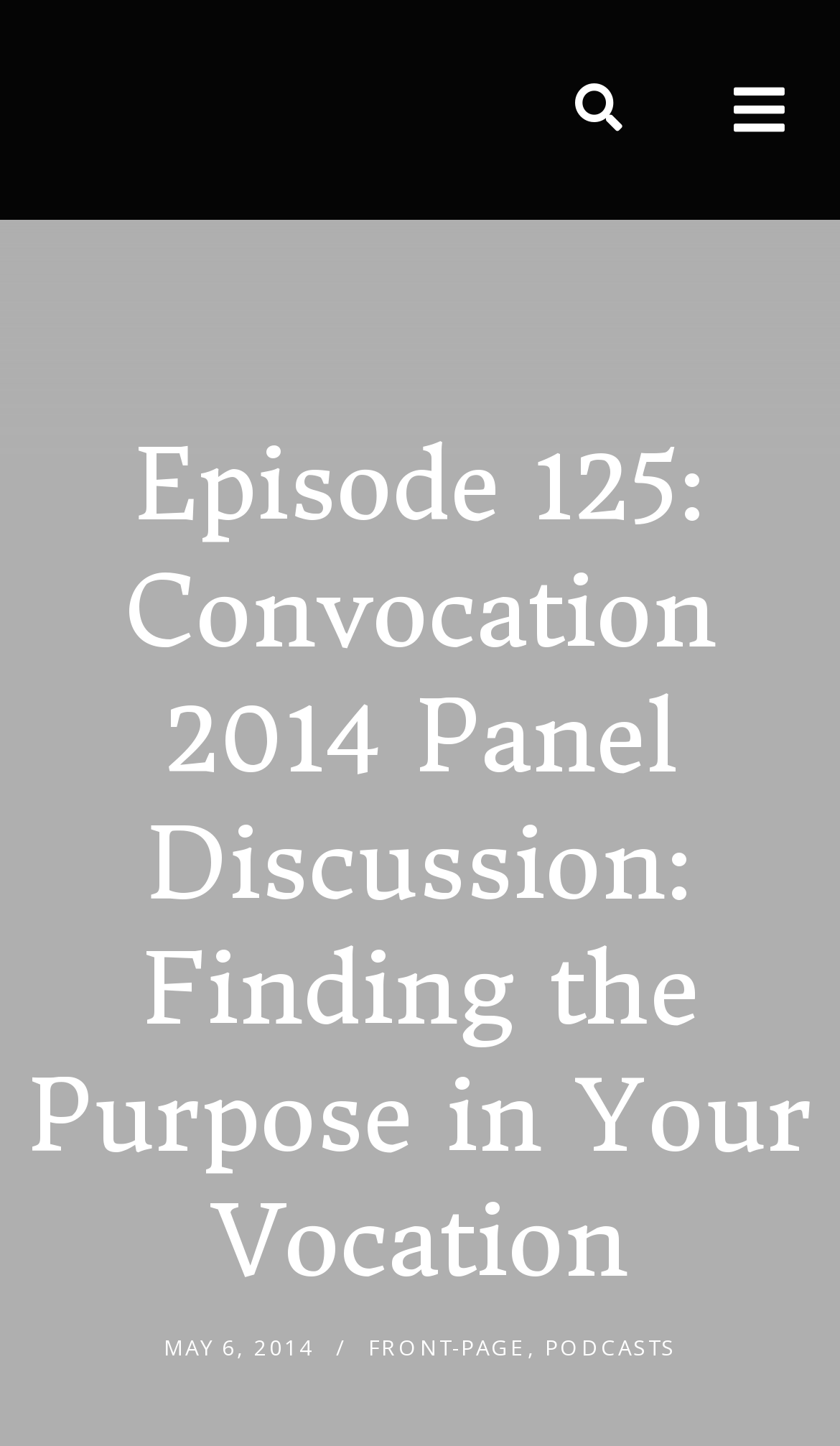Please find the bounding box for the following UI element description. Provide the coordinates in (top-left x, top-left y, bottom-right x, bottom-right y) format, with values between 0 and 1: Podcasts

[0.649, 0.92, 0.805, 0.941]